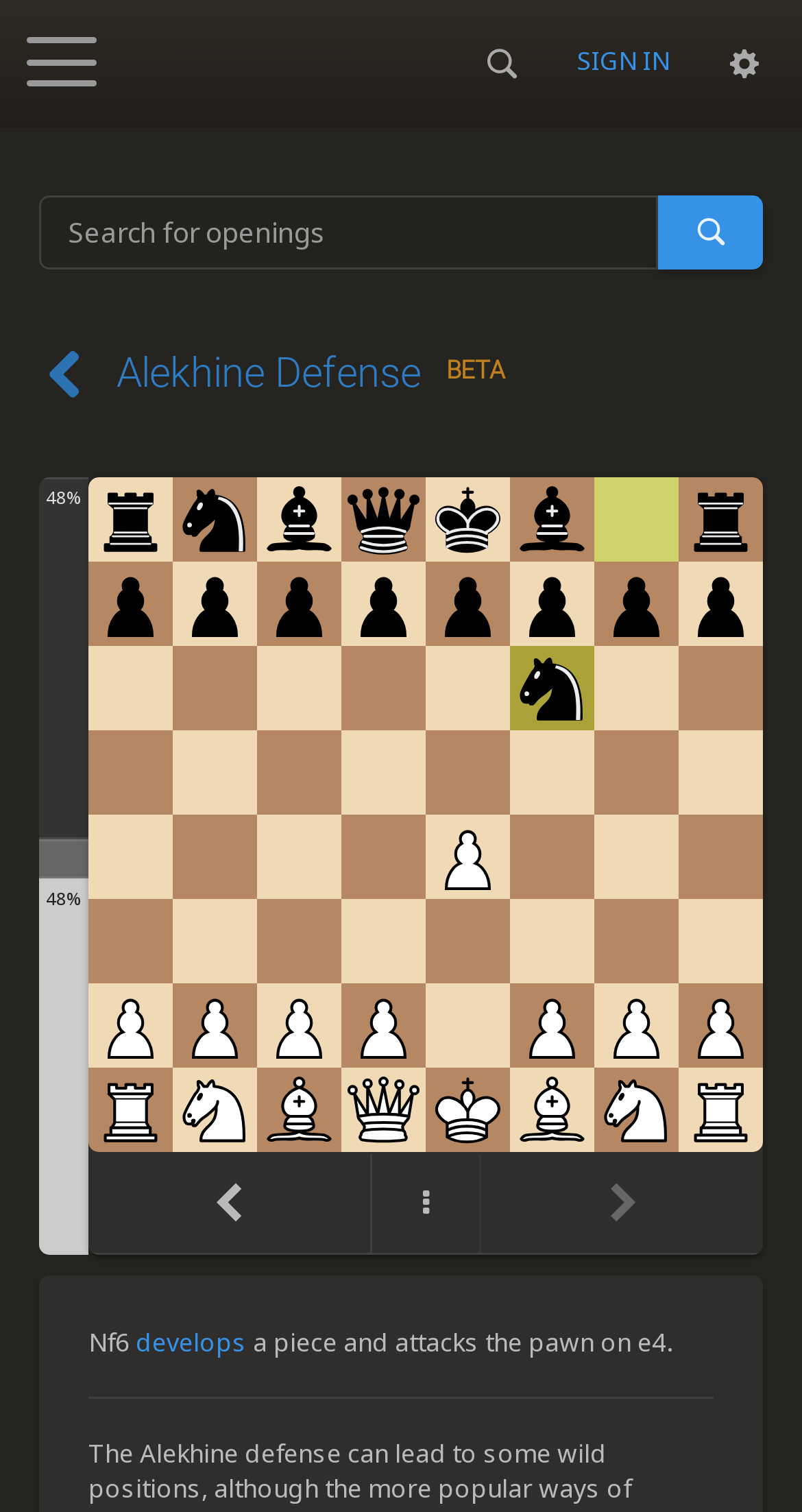Please provide a brief answer to the following inquiry using a single word or phrase:
What is the purpose of the 'Search for openings' textbox?

To search for chess openings